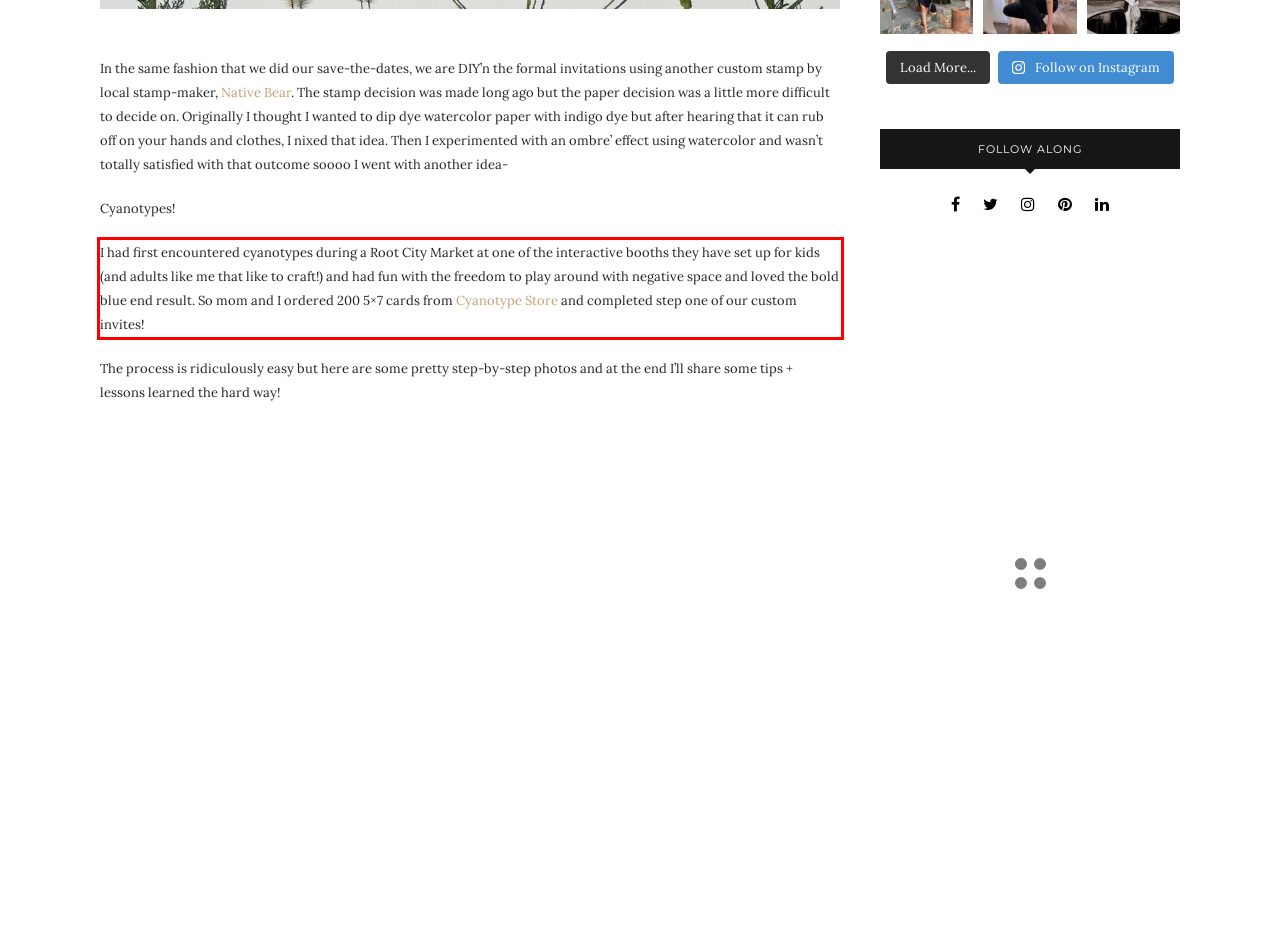You have a screenshot of a webpage with a red bounding box. Use OCR to generate the text contained within this red rectangle.

I had first encountered cyanotypes during a Root City Market at one of the interactive booths they have set up for kids (and adults like me that like to craft!) and had fun with the freedom to play around with negative space and loved the bold blue end result. So mom and I ordered 200 5×7 cards from Cyanotype Store and completed step one of our custom invites!